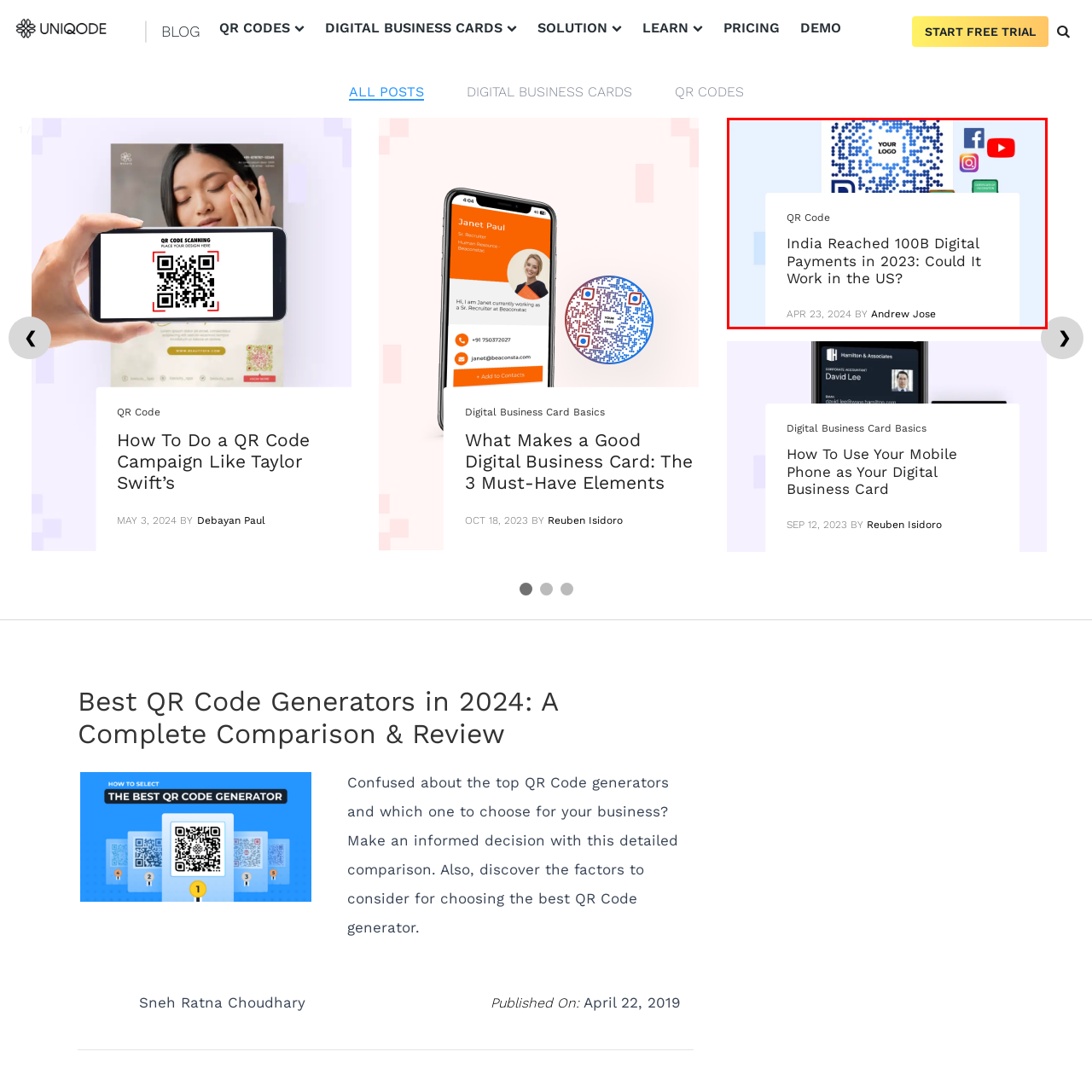Look at the area within the red bounding box, provide a one-word or phrase response to the following question: What is the purpose of the social media icons in the background?

Call to action